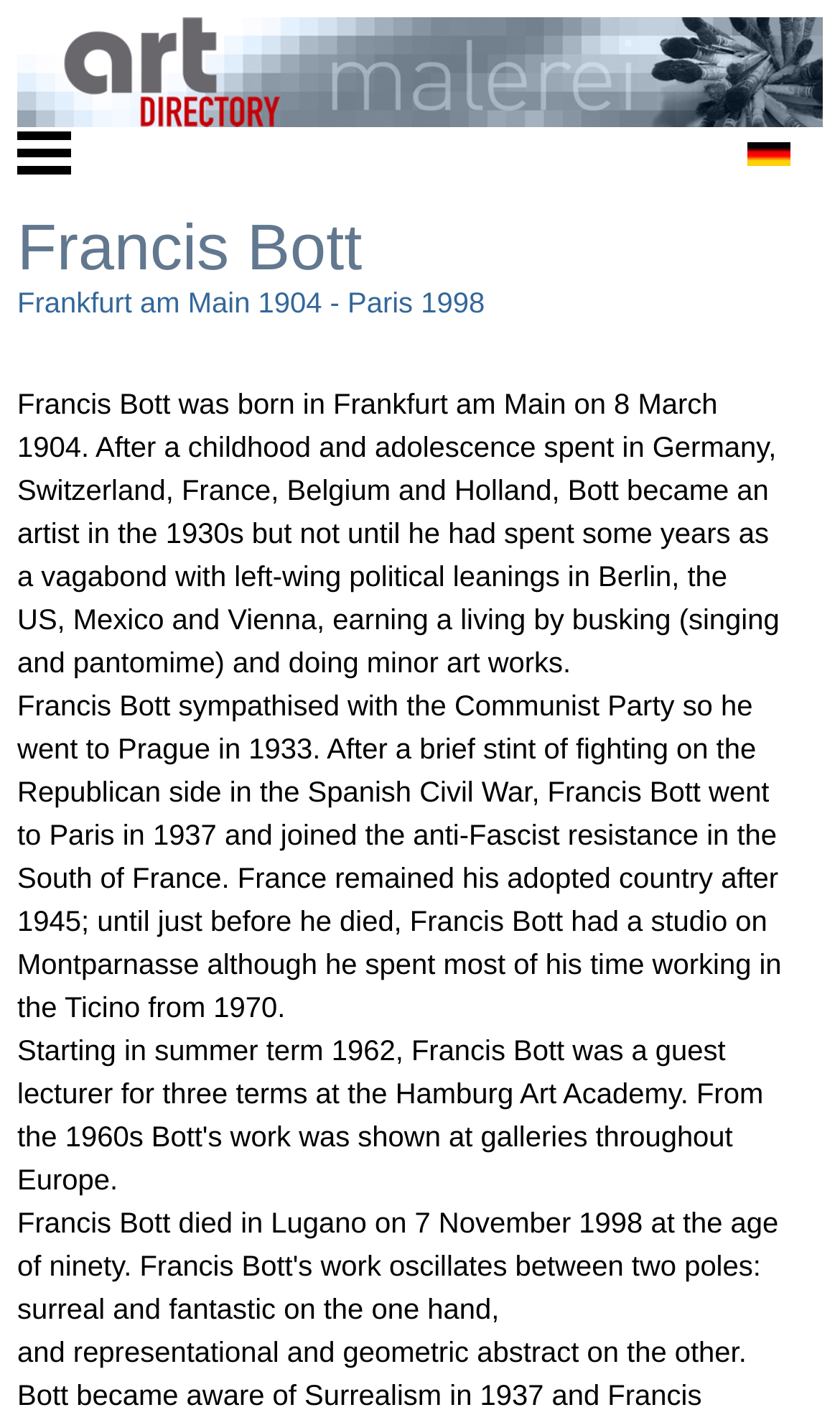Based on the provided description, "alt="deutsch"", find the bounding box of the corresponding UI element in the screenshot.

[0.89, 0.099, 0.941, 0.122]